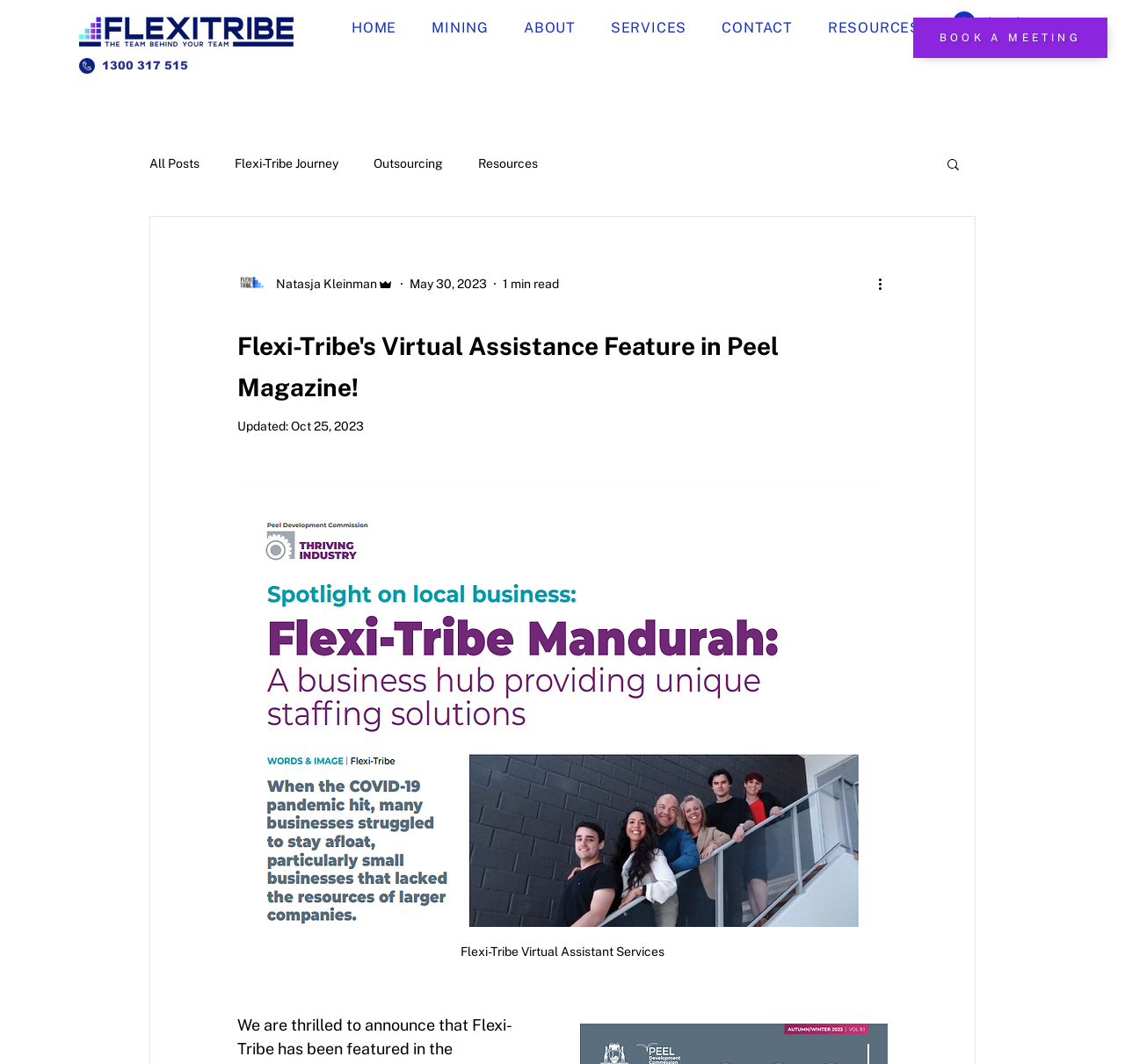Please find the bounding box coordinates of the element that must be clicked to perform the given instruction: "Visit Flexi-Tribe homepage". The coordinates should be four float numbers from 0 to 1, i.e., [left, top, right, bottom].

[0.07, 0.014, 0.261, 0.045]